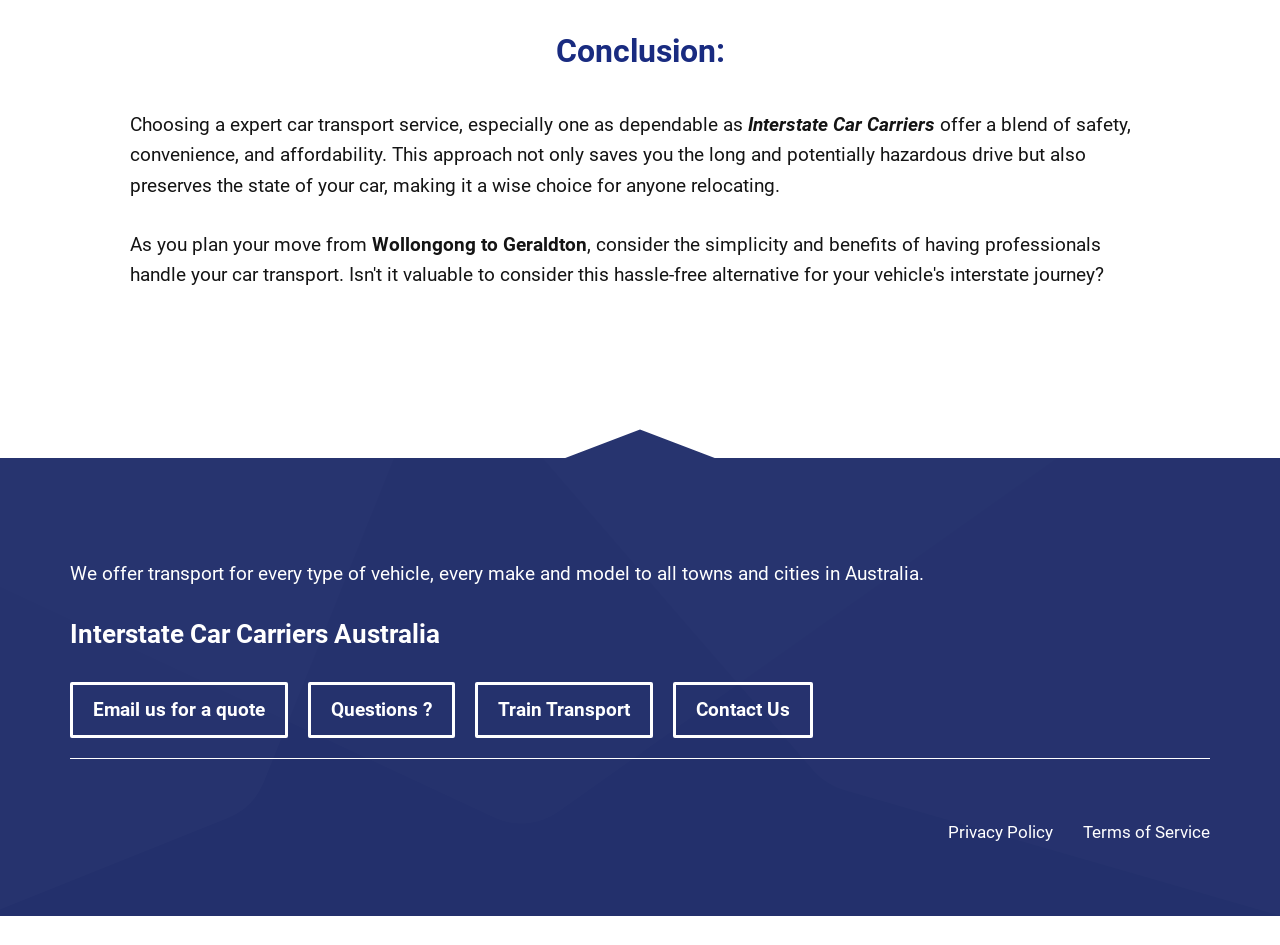Please determine the bounding box coordinates, formatted as (top-left x, top-left y, bottom-right x, bottom-right y), with all values as floating point numbers between 0 and 1. Identify the bounding box of the region described as: Mentorship and Leadership in Journalism

None